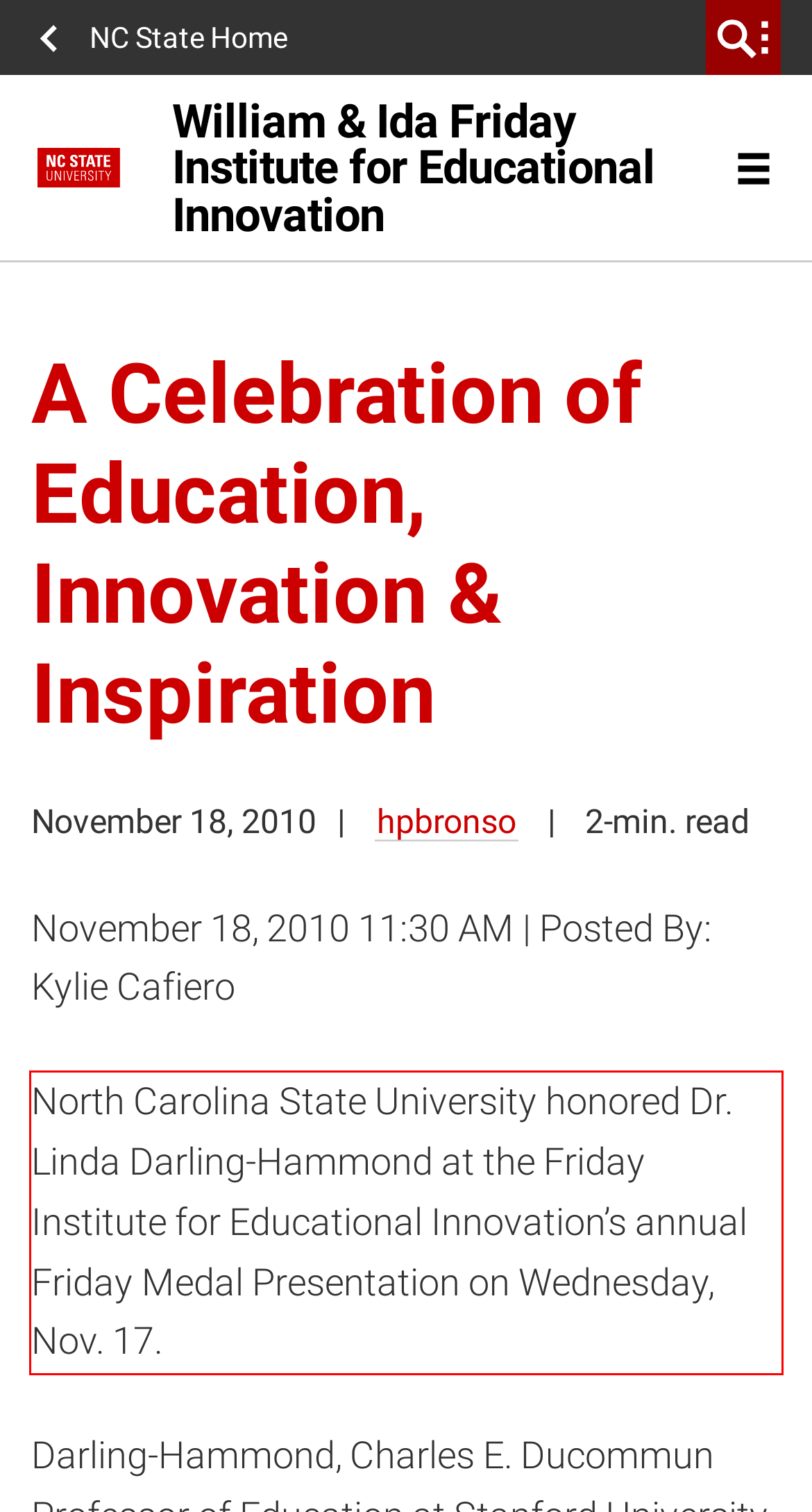Examine the screenshot of the webpage, locate the red bounding box, and perform OCR to extract the text contained within it.

North Carolina State University honored Dr. Linda Darling-Hammond at the Friday Institute for Educational Innovation’s annual Friday Medal Presentation on Wednesday, Nov. 17.